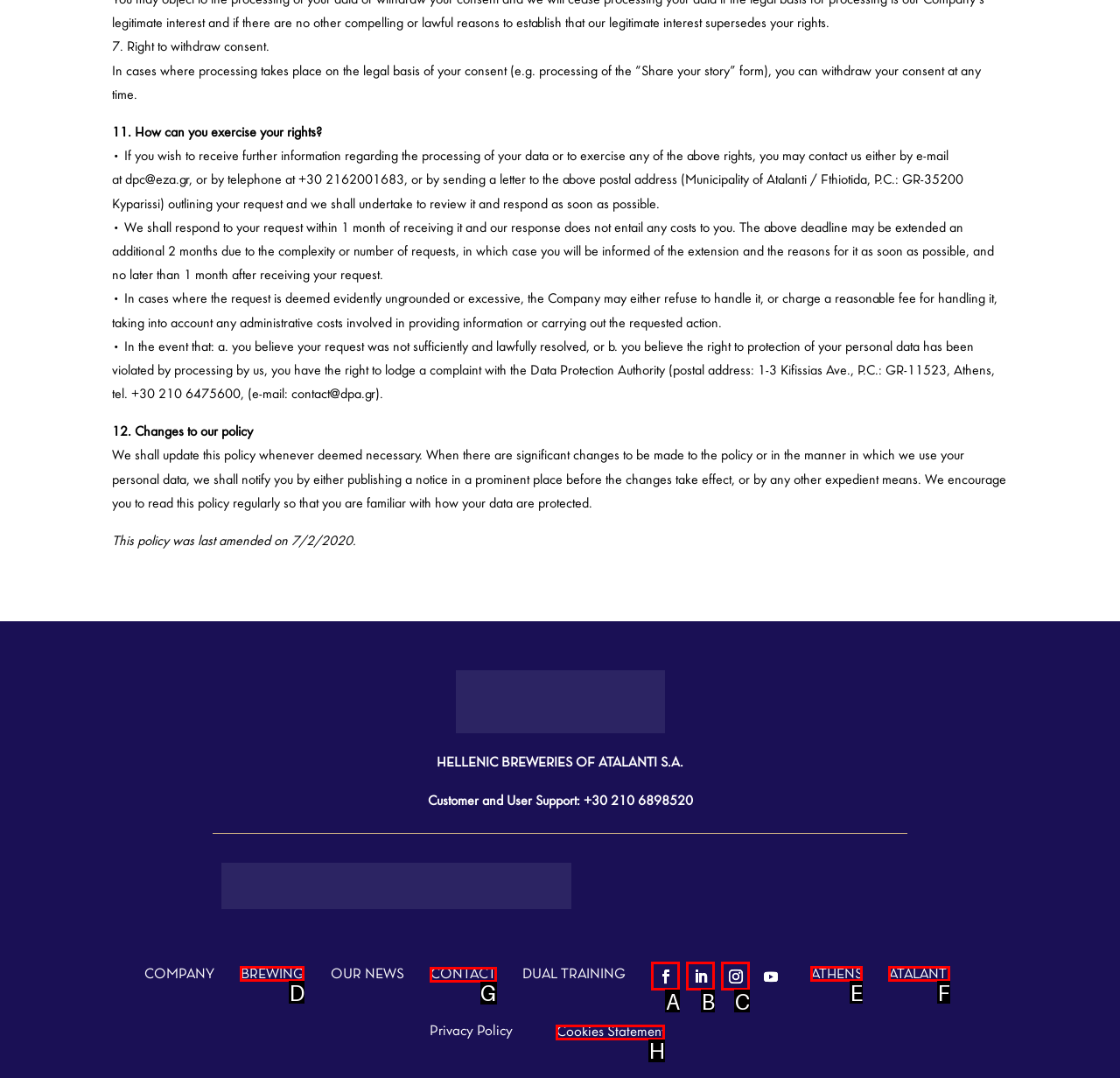Which option should be clicked to execute the task: Click the 'CONTACT' link?
Reply with the letter of the chosen option.

G